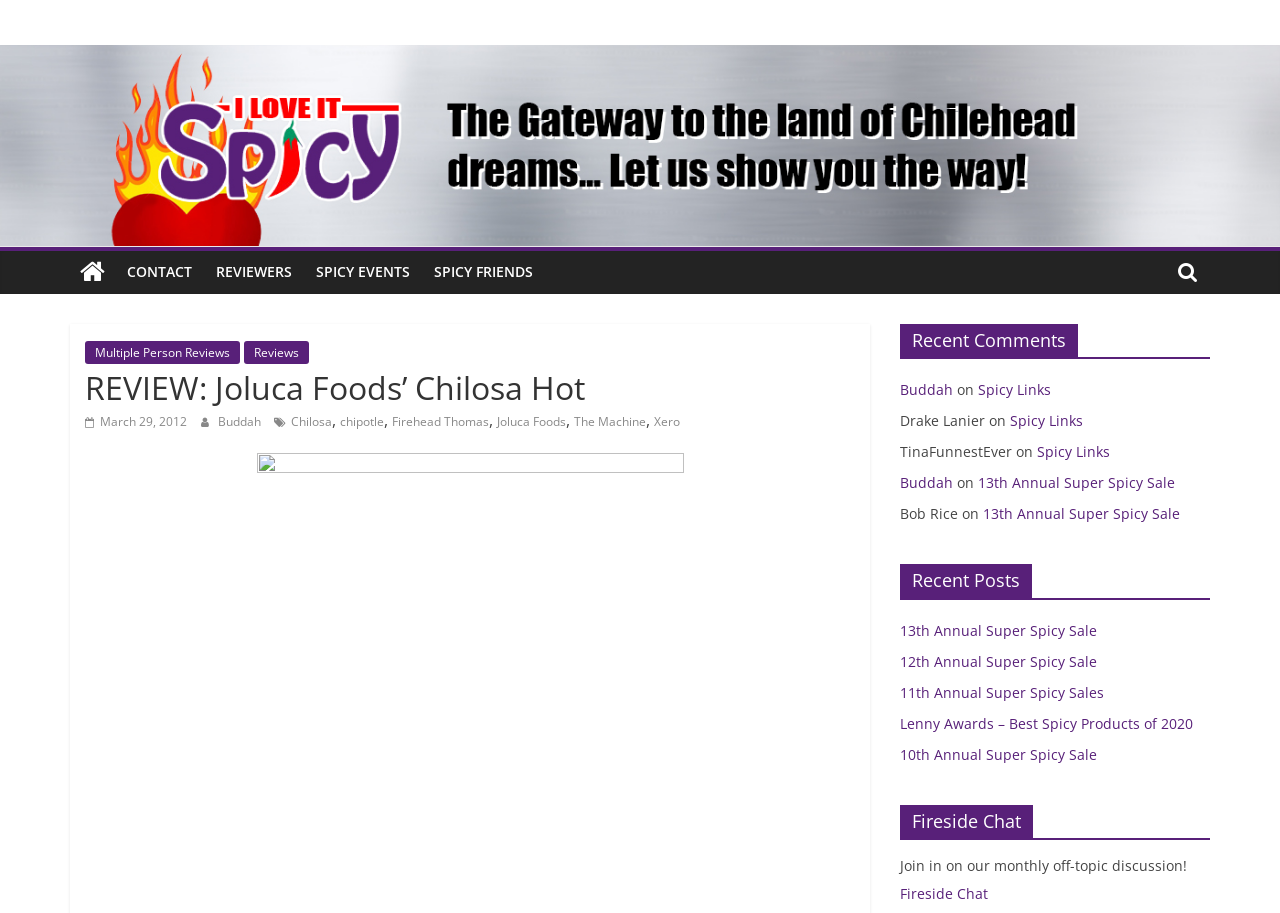For the given element description Contact, determine the bounding box coordinates of the UI element. The coordinates should follow the format (top-left x, top-left y, bottom-right x, bottom-right y) and be within the range of 0 to 1.

[0.09, 0.275, 0.159, 0.322]